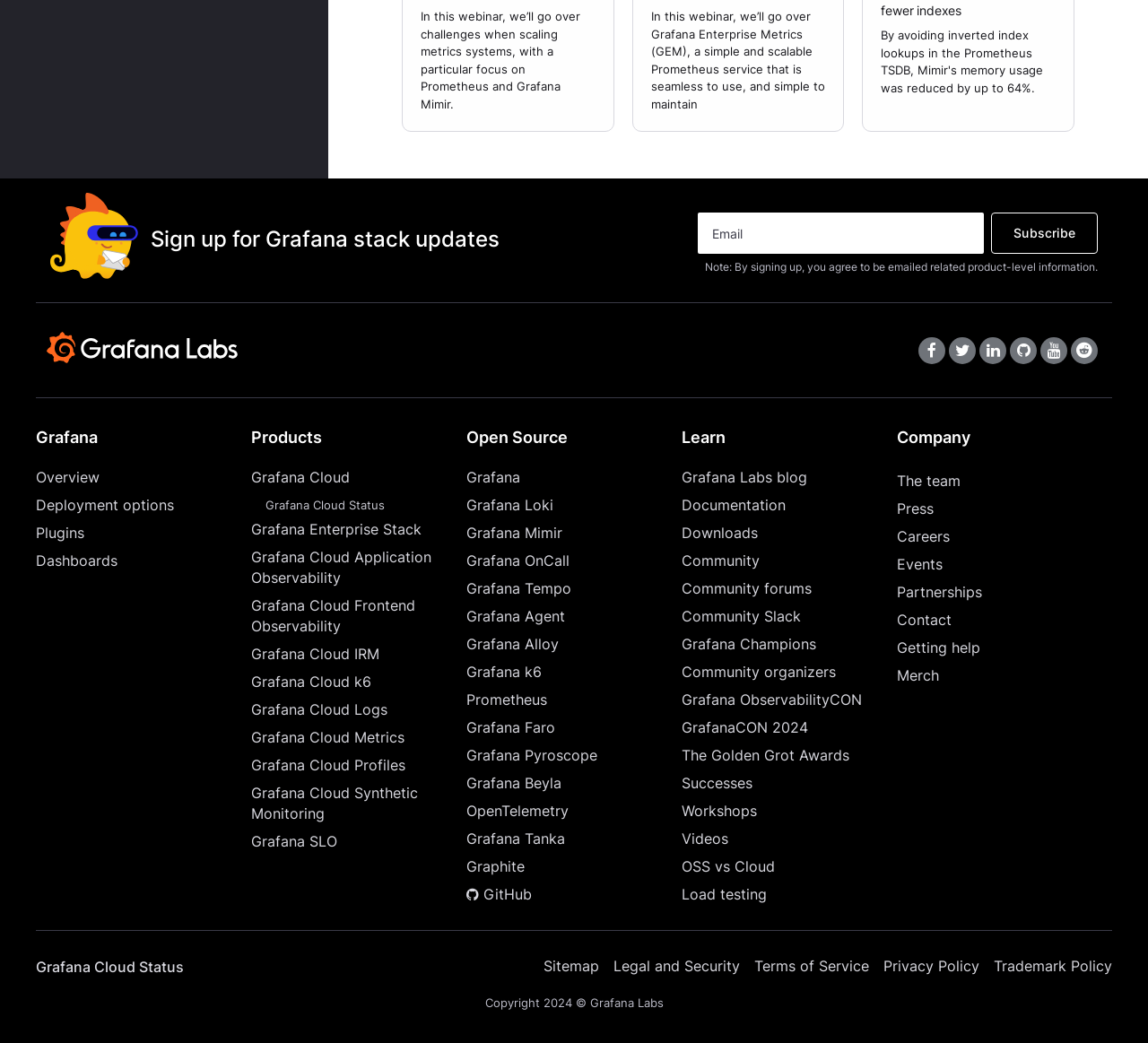How many social media links are there?
Look at the image and respond with a one-word or short phrase answer.

6